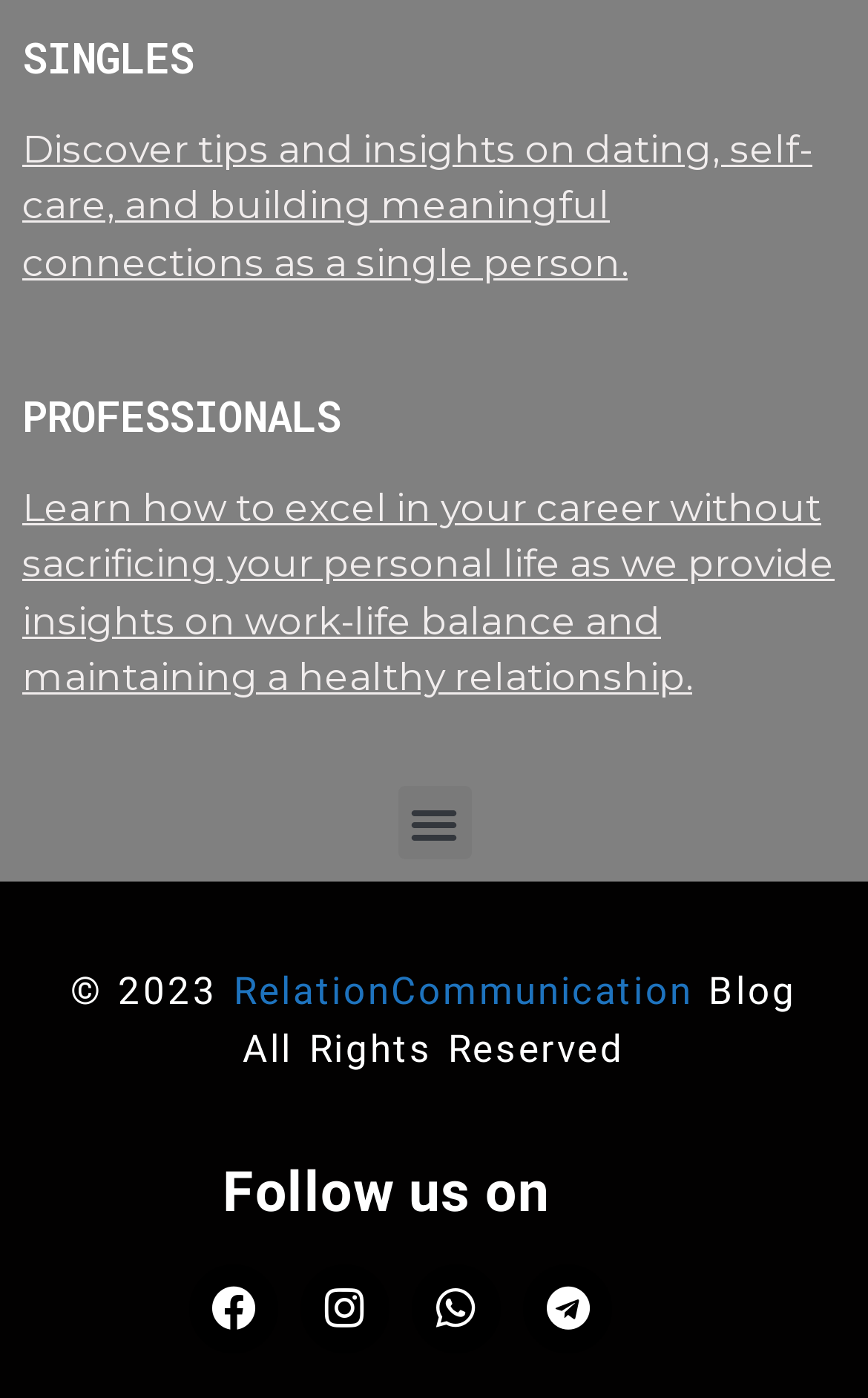Find the bounding box coordinates of the element to click in order to complete the given instruction: "Share this review on Facebook."

None